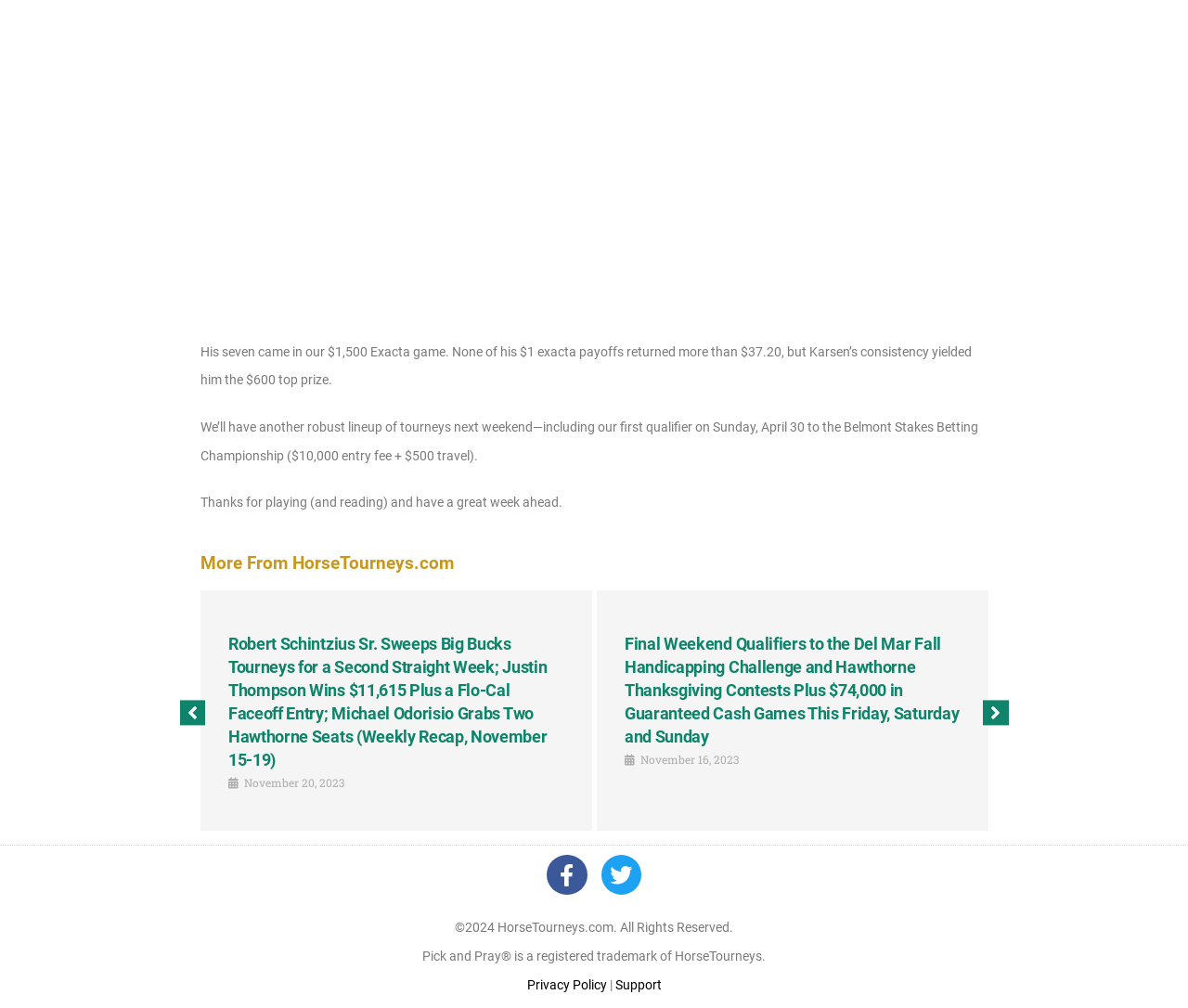Look at the image and give a detailed response to the following question: What is the name of the tournament mentioned in the second heading?

I found the name of the tournament mentioned in the second heading by looking at the heading element that contains the text 'Final Weekend Qualifiers to the Del Mar Fall Handicapping Challenge and Hawthorne Thanksgiving Contests Plus $74,000 in Guaranteed Cash Games This Friday, Saturday and Sunday'. The name of the tournament is Del Mar Fall Handicapping Challenge.